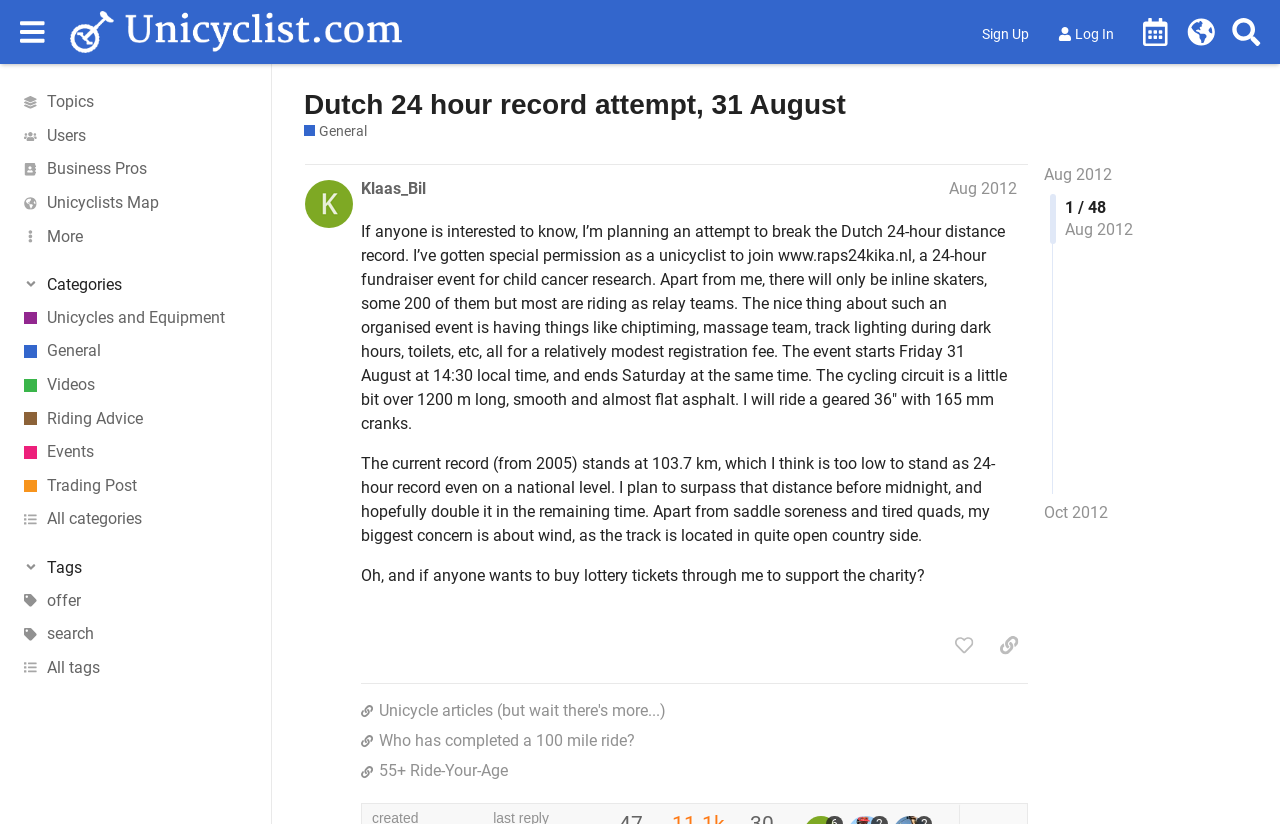Bounding box coordinates are specified in the format (top-left x, top-left y, bottom-right x, bottom-right y). All values are floating point numbers bounded between 0 and 1. Please provide the bounding box coordinate of the region this sentence describes: Loading...

None